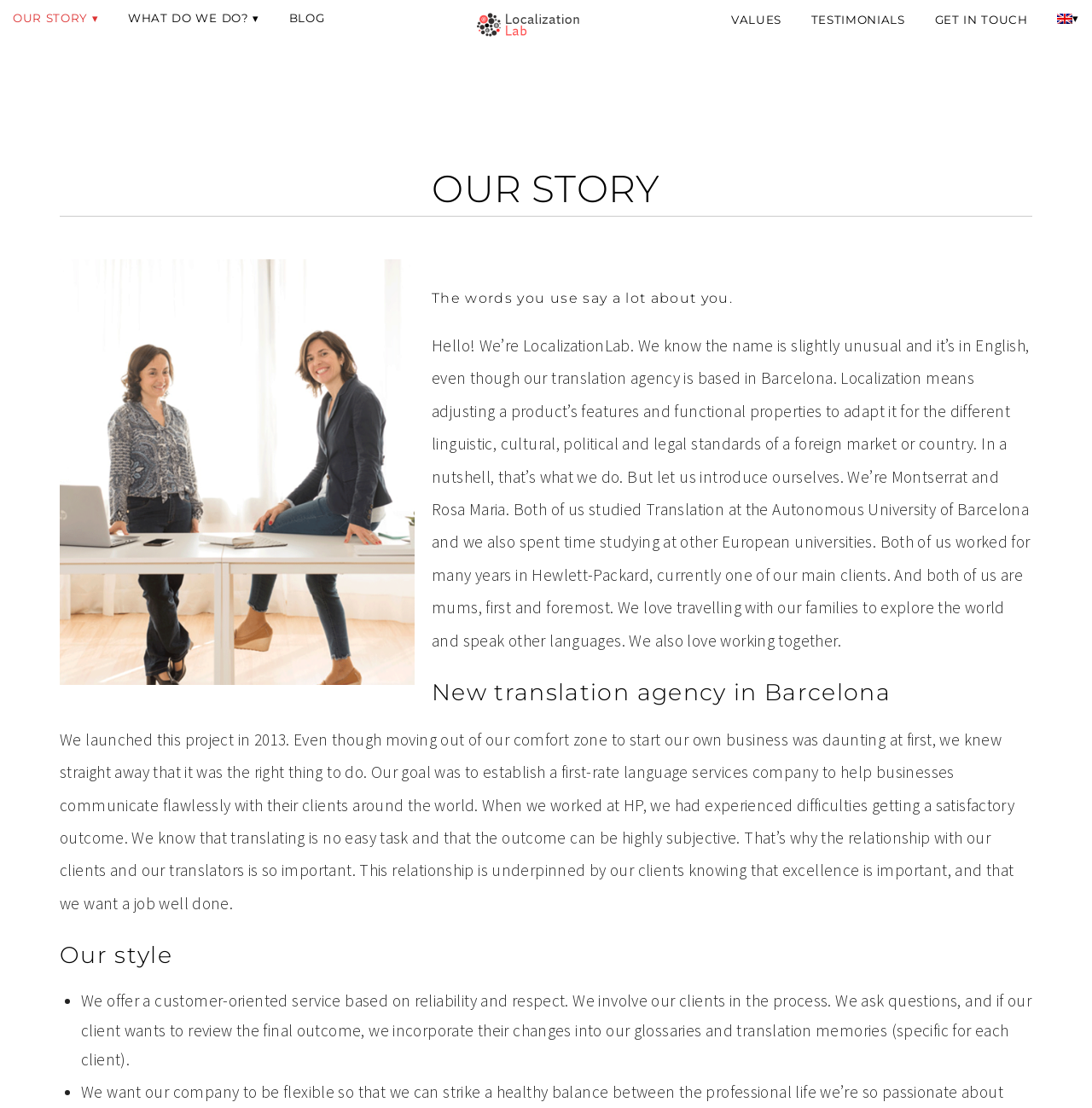What is the approach of the agency towards clients?
Using the image as a reference, give an elaborate response to the question.

The approach of the agency towards clients is mentioned in the text as 'We offer a customer-oriented service based on reliability and respect'. This means that the agency prioritizes the needs and satisfaction of its clients.